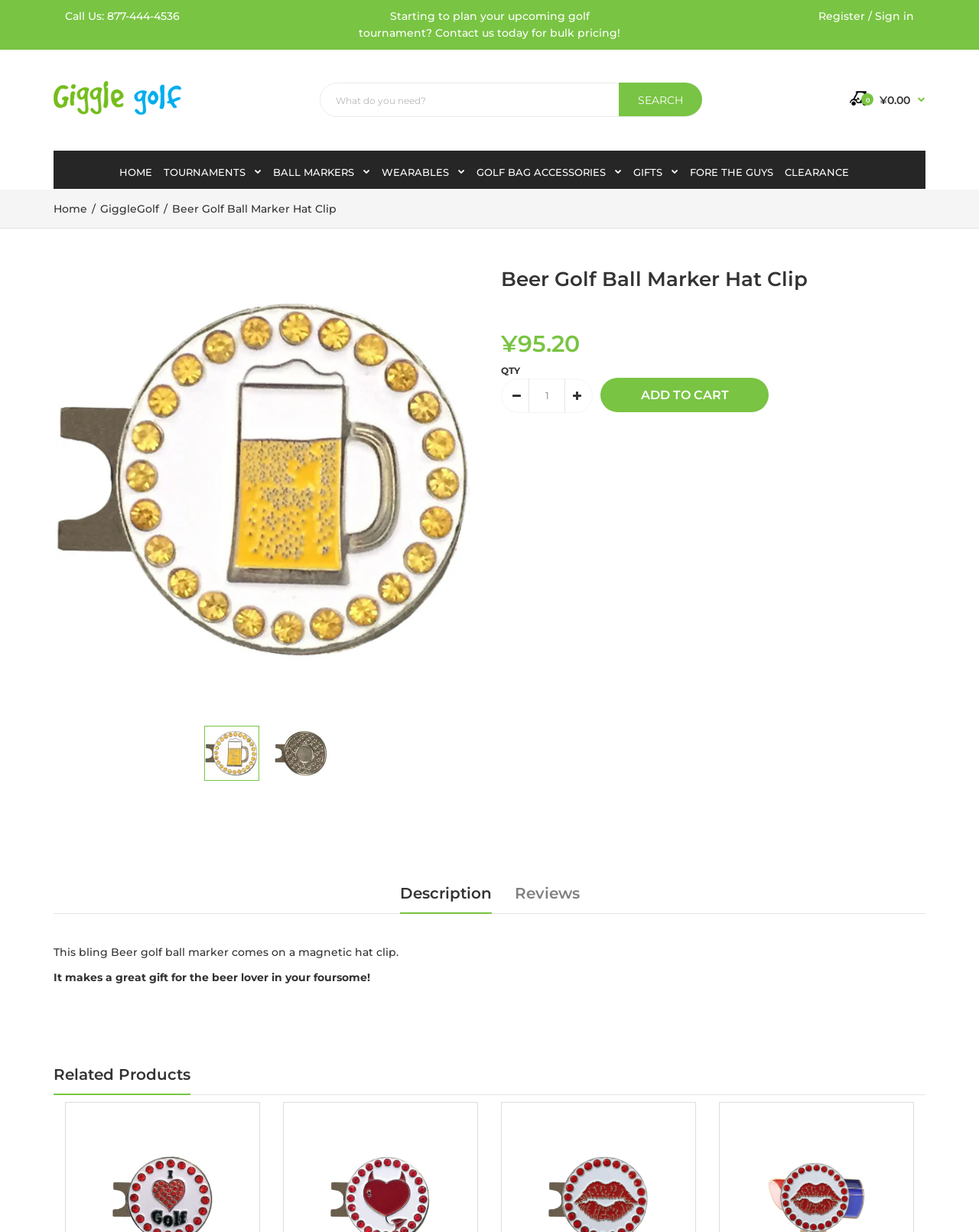Respond to the question below with a single word or phrase: What is the text on the 'Add to cart' button?

ADD TO CART